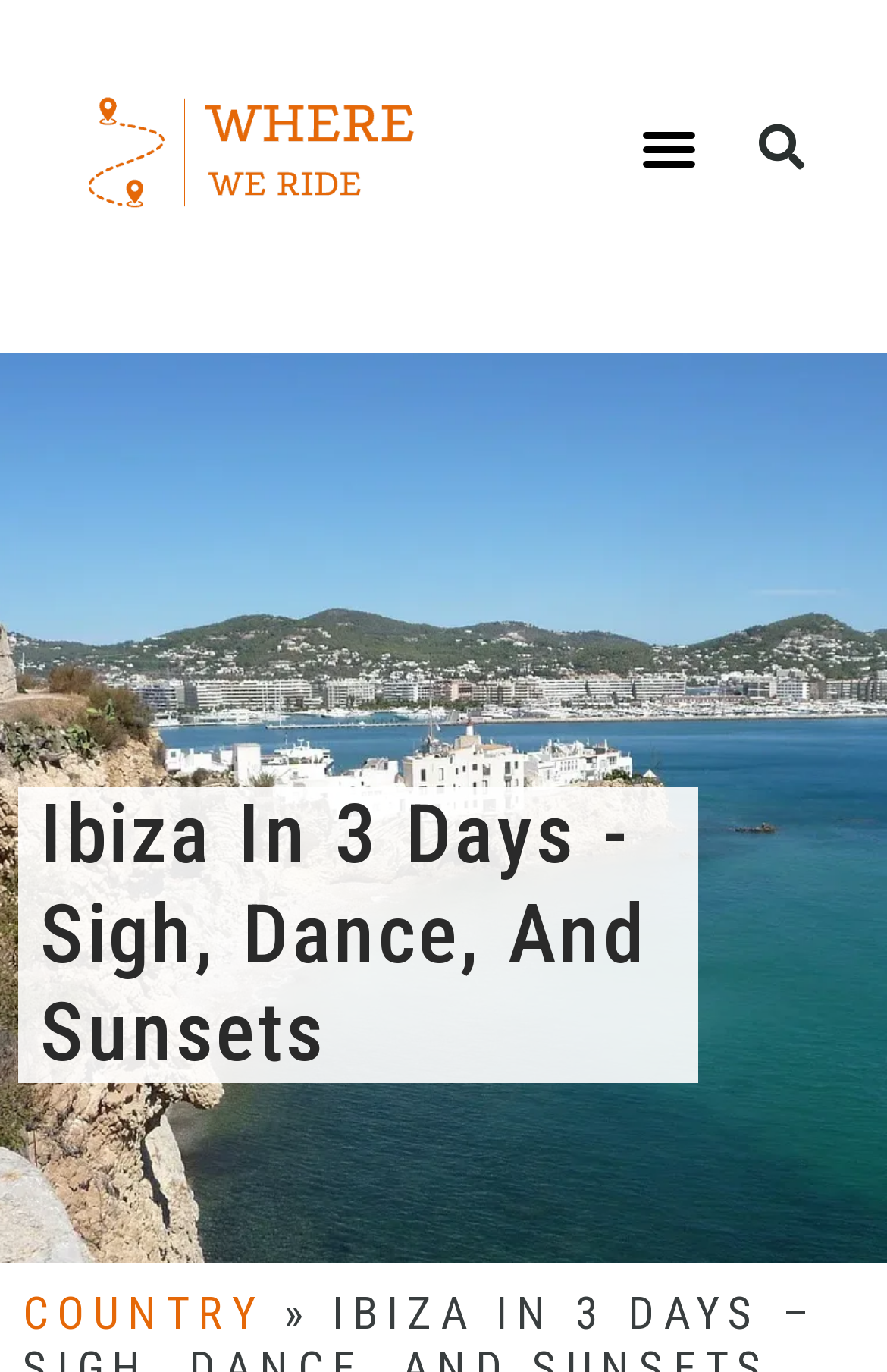How many navigation options are available?
Could you please answer the question thoroughly and with as much detail as possible?

There are two navigation options available: the 'Menu Toggle' button and the 'COUNTRY' link. The 'Menu Toggle' button is likely to expand a menu with more options, while the 'COUNTRY' link may lead to a page with country-specific content.